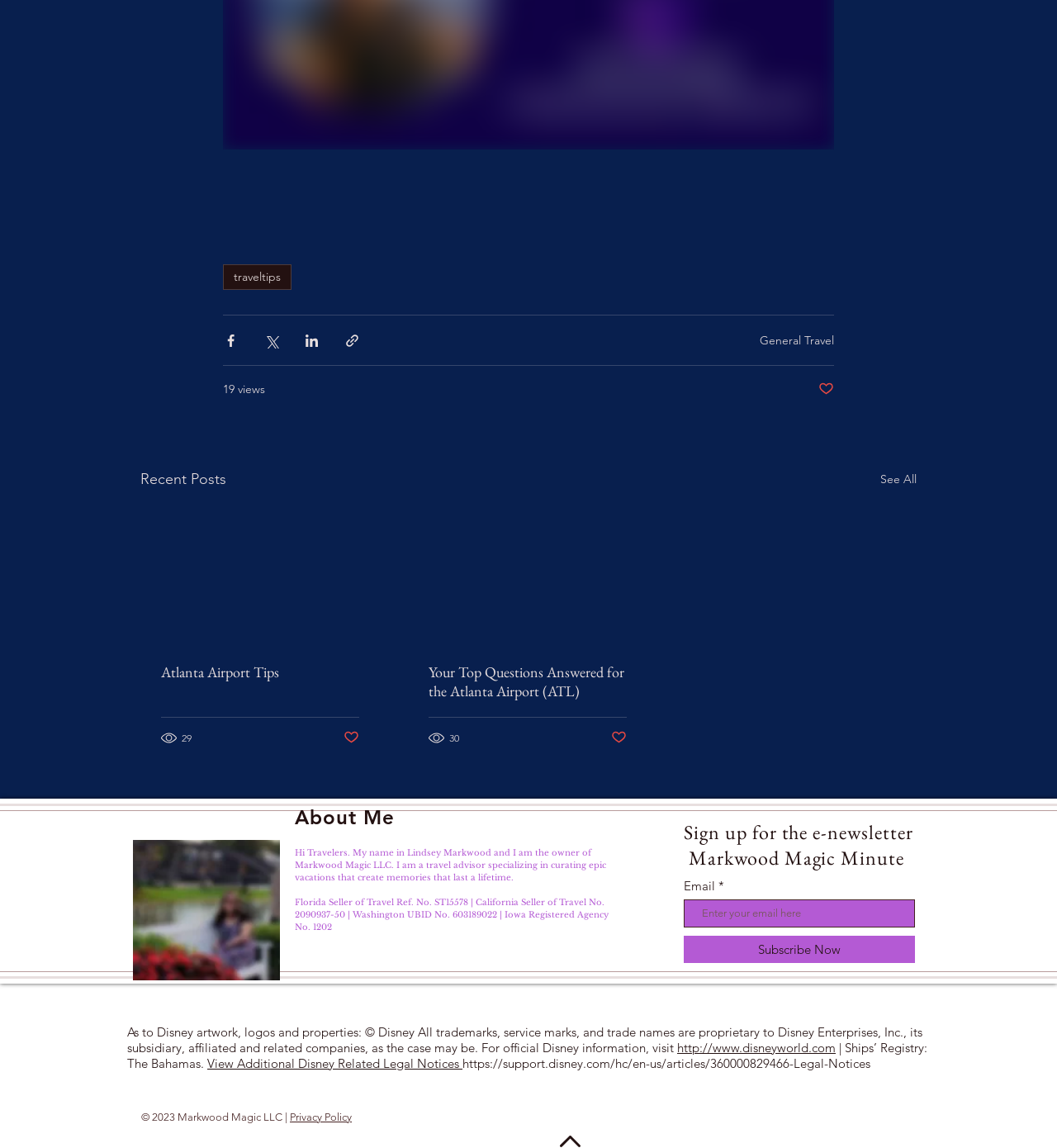Identify the bounding box coordinates of the section that should be clicked to achieve the task described: "Click on the 'Subscribe Now' button".

[0.647, 0.815, 0.866, 0.839]